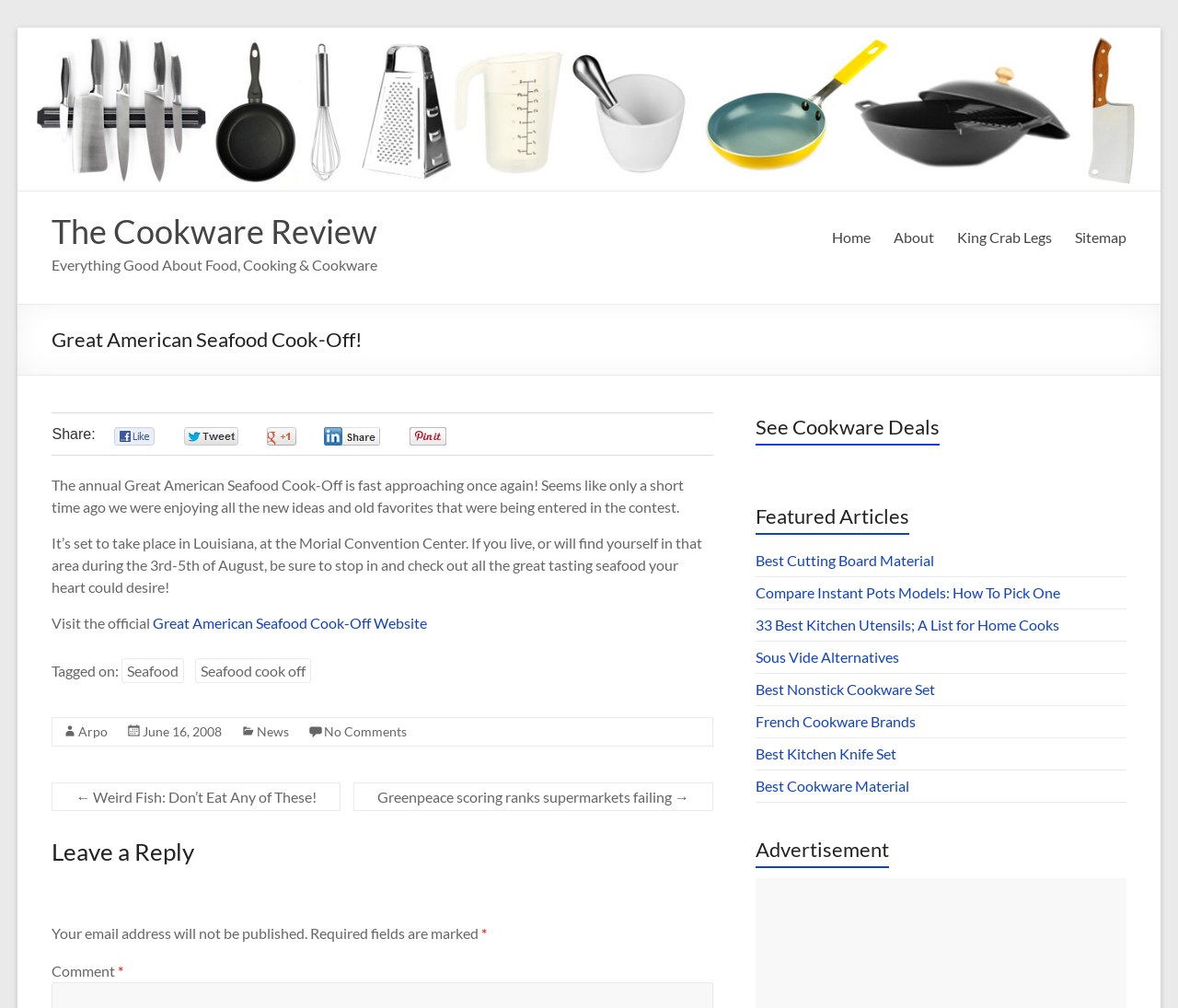Provide the bounding box coordinates of the section that needs to be clicked to accomplish the following instruction: "Visit the 'Great American Seafood Cook-Off Website'."

[0.13, 0.609, 0.363, 0.627]